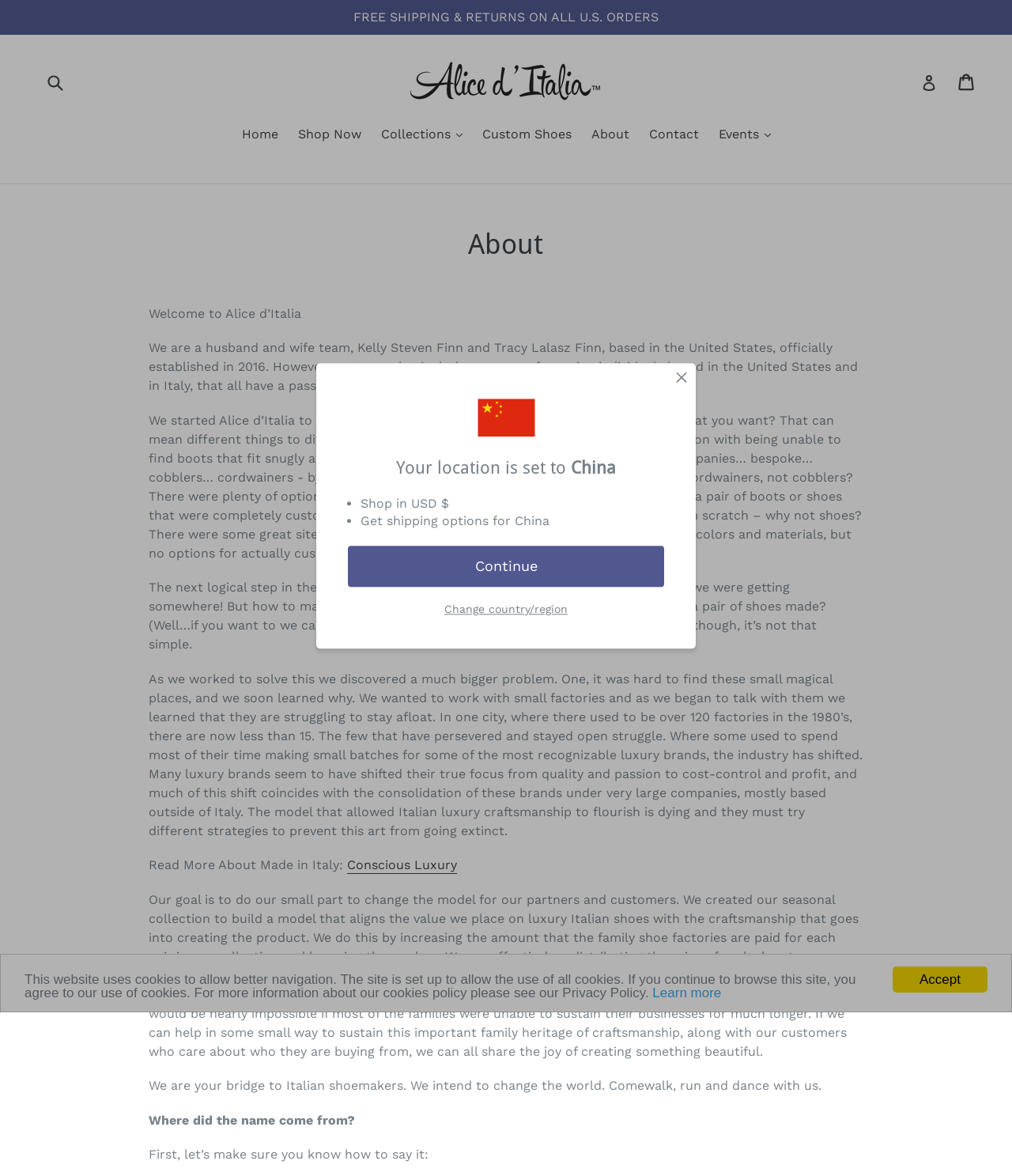Pinpoint the bounding box coordinates of the clickable area needed to execute the instruction: "Go to IT Brief". The coordinates should be specified as four float numbers between 0 and 1, i.e., [left, top, right, bottom].

None